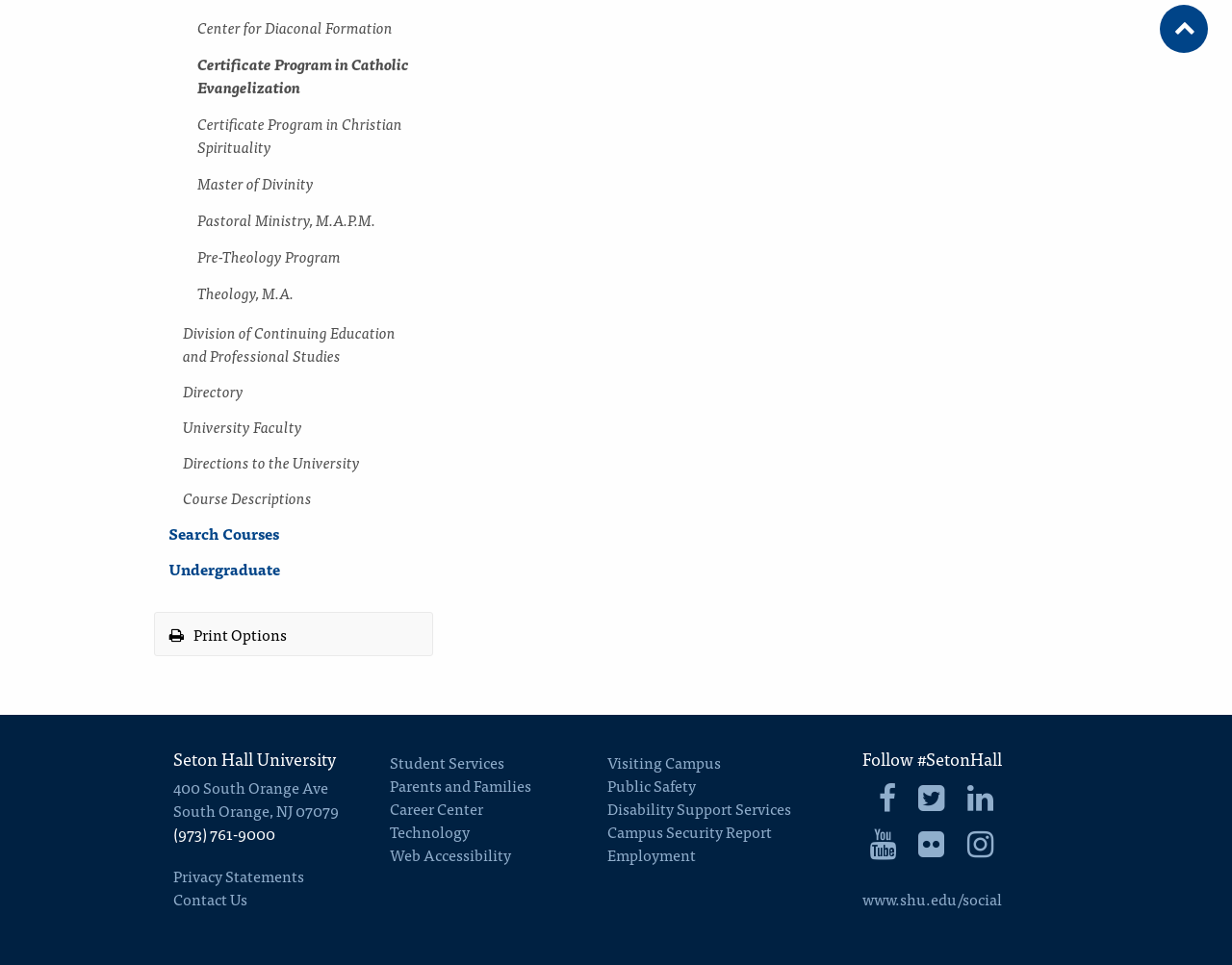Using the provided description: "Parents and Families", find the bounding box coordinates of the corresponding UI element. The output should be four float numbers between 0 and 1, in the format [left, top, right, bottom].

[0.317, 0.8, 0.432, 0.826]